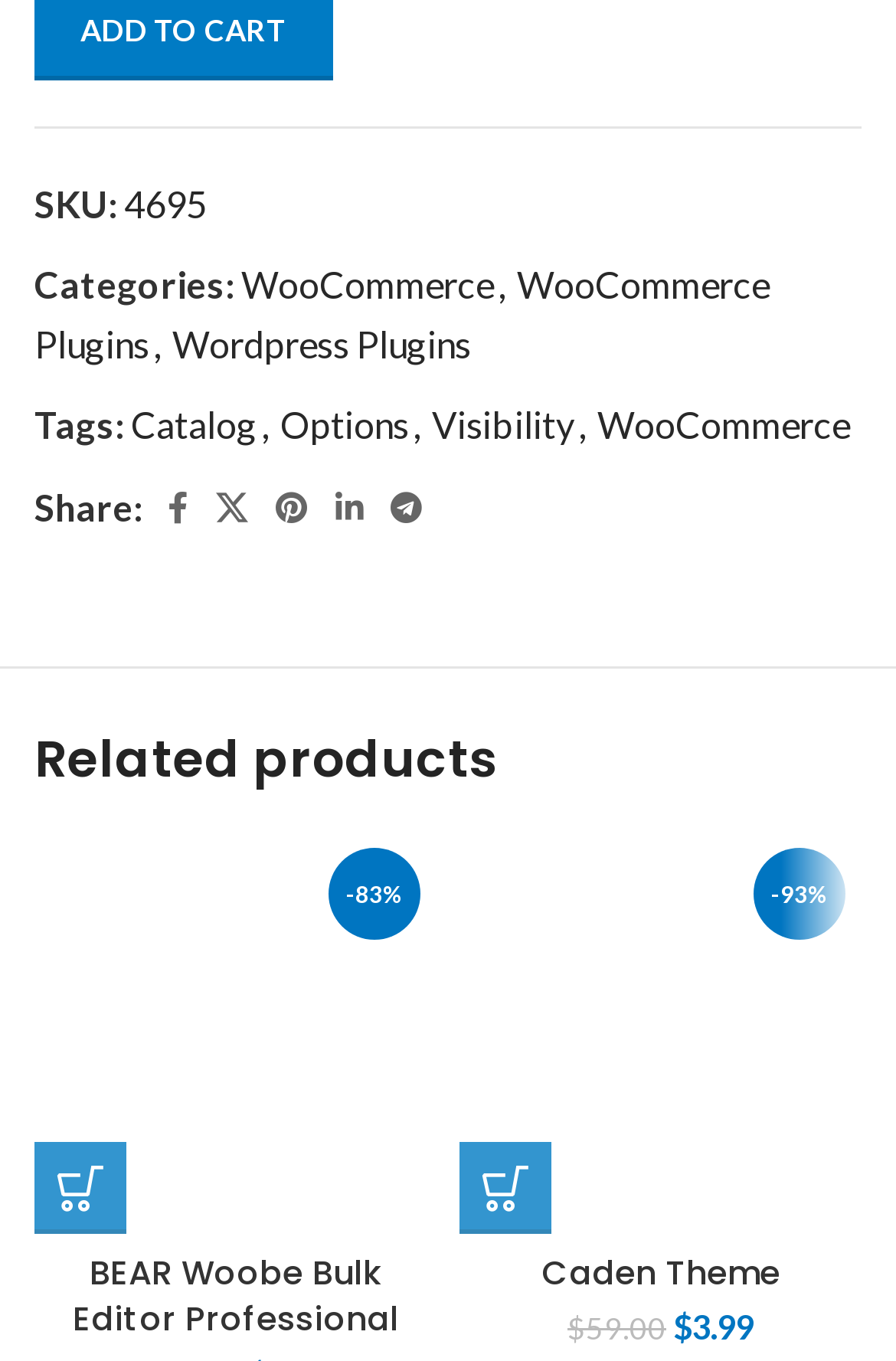Using the information shown in the image, answer the question with as much detail as possible: What is the name of the first related product?

The name of the first related product can be found in the 'Related products' section of the webpage, where it is listed as a link with the text 'WooCommerce Bulk Editor Professional - WOOBE - BEAR'.